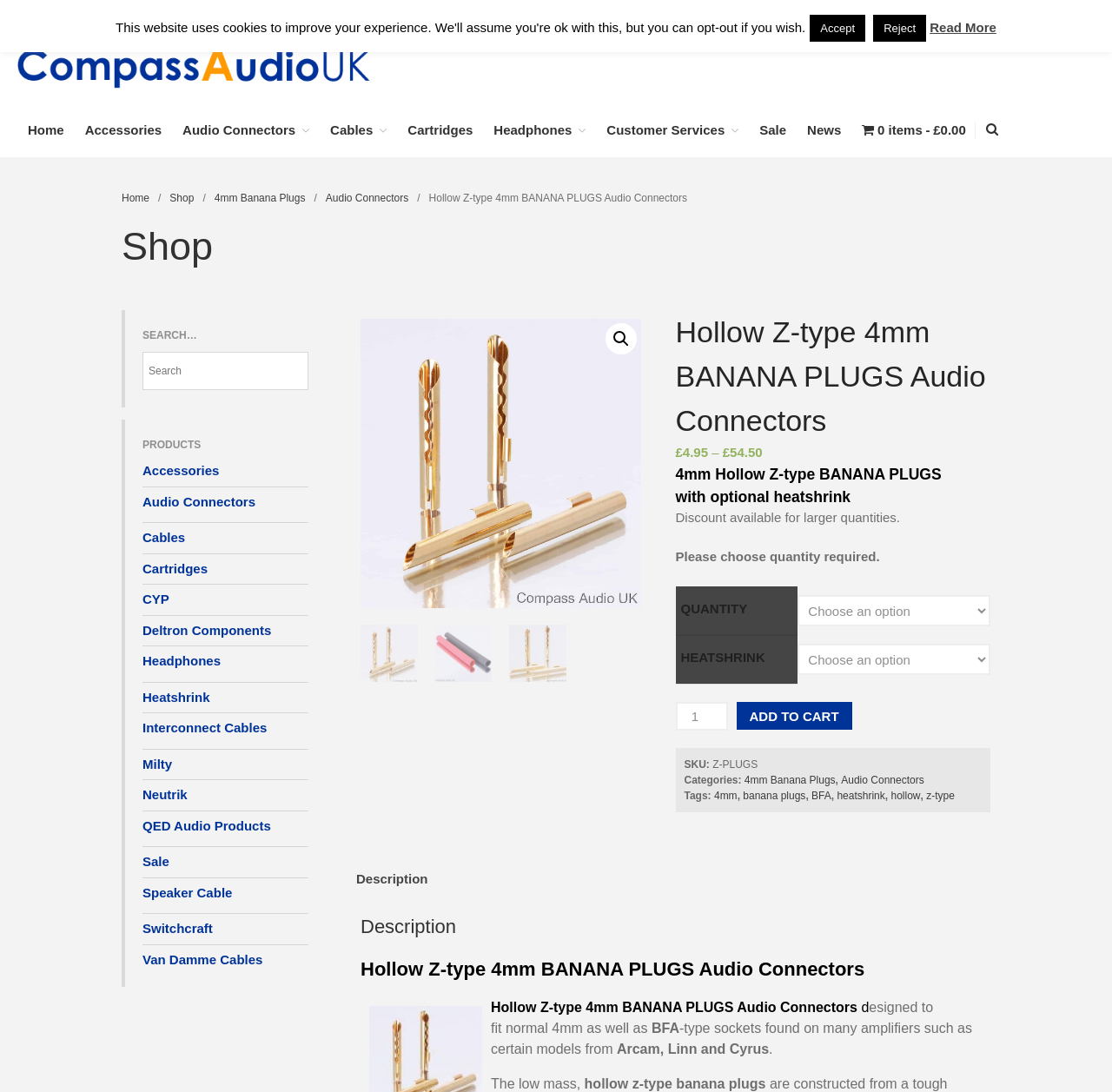Identify the bounding box for the given UI element using the description provided. Coordinates should be in the format (top-left x, top-left y, bottom-right x, bottom-right y) and must be between 0 and 1. Here is the description: 0 items£0.00

[0.767, 0.111, 0.876, 0.127]